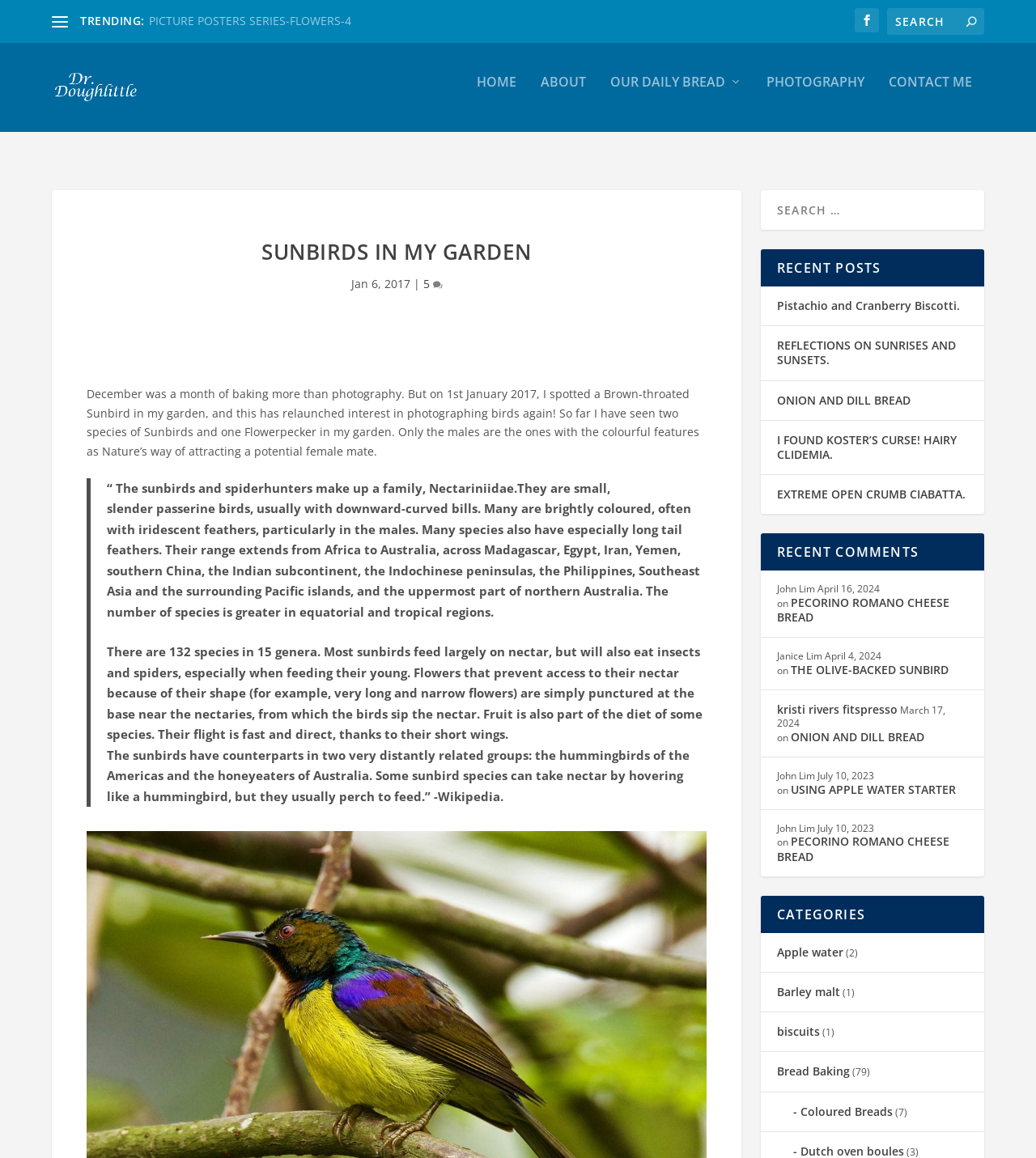Locate the bounding box coordinates of the area where you should click to accomplish the instruction: "Read the recent post 'Pistachio and Cranberry Biscotti'".

[0.75, 0.235, 0.927, 0.248]